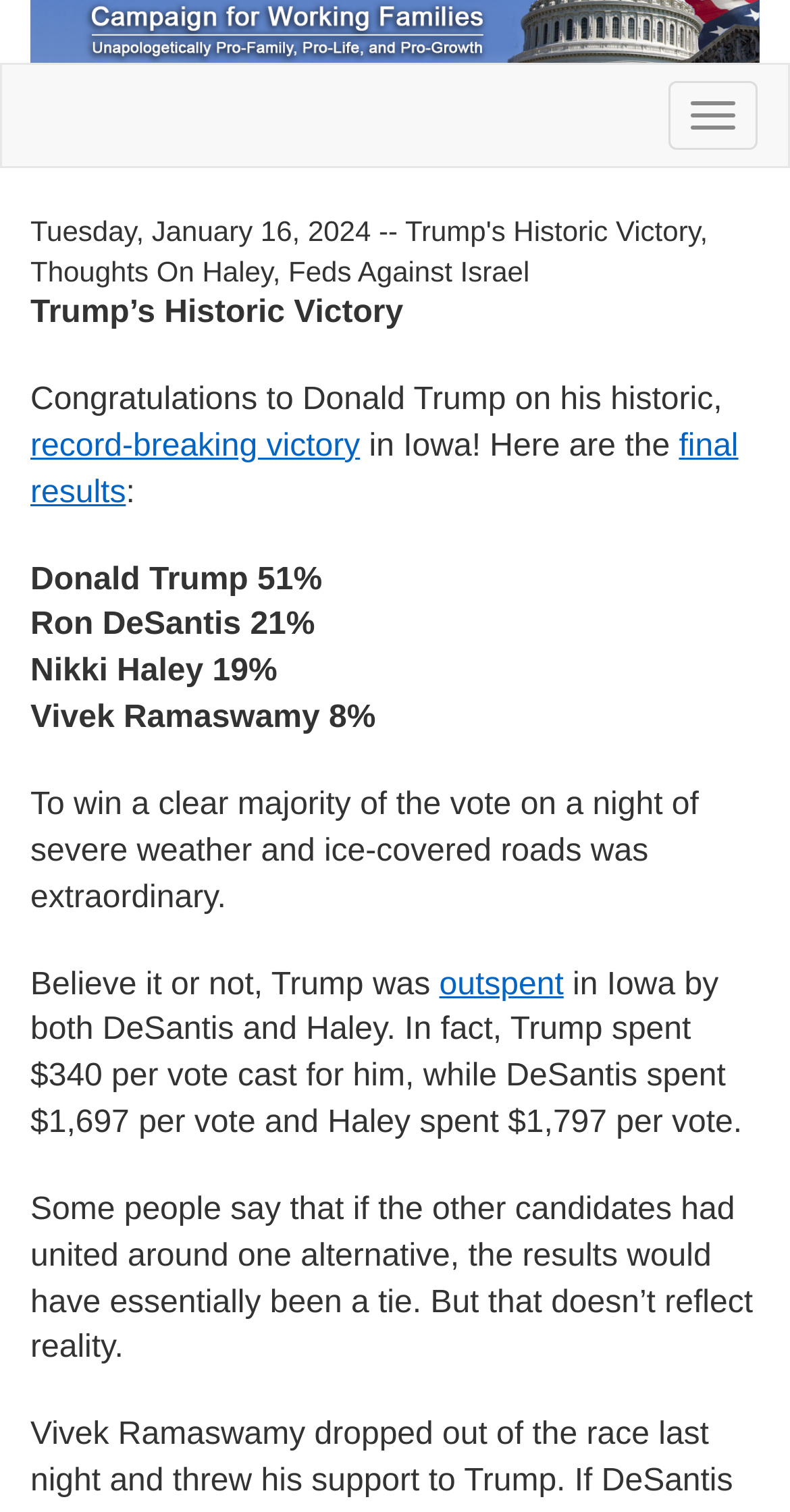Given the element description, predict the bounding box coordinates in the format (top-left x, top-left y, bottom-right x, bottom-right y), using floating point numbers between 0 and 1: outspent

[0.556, 0.641, 0.713, 0.662]